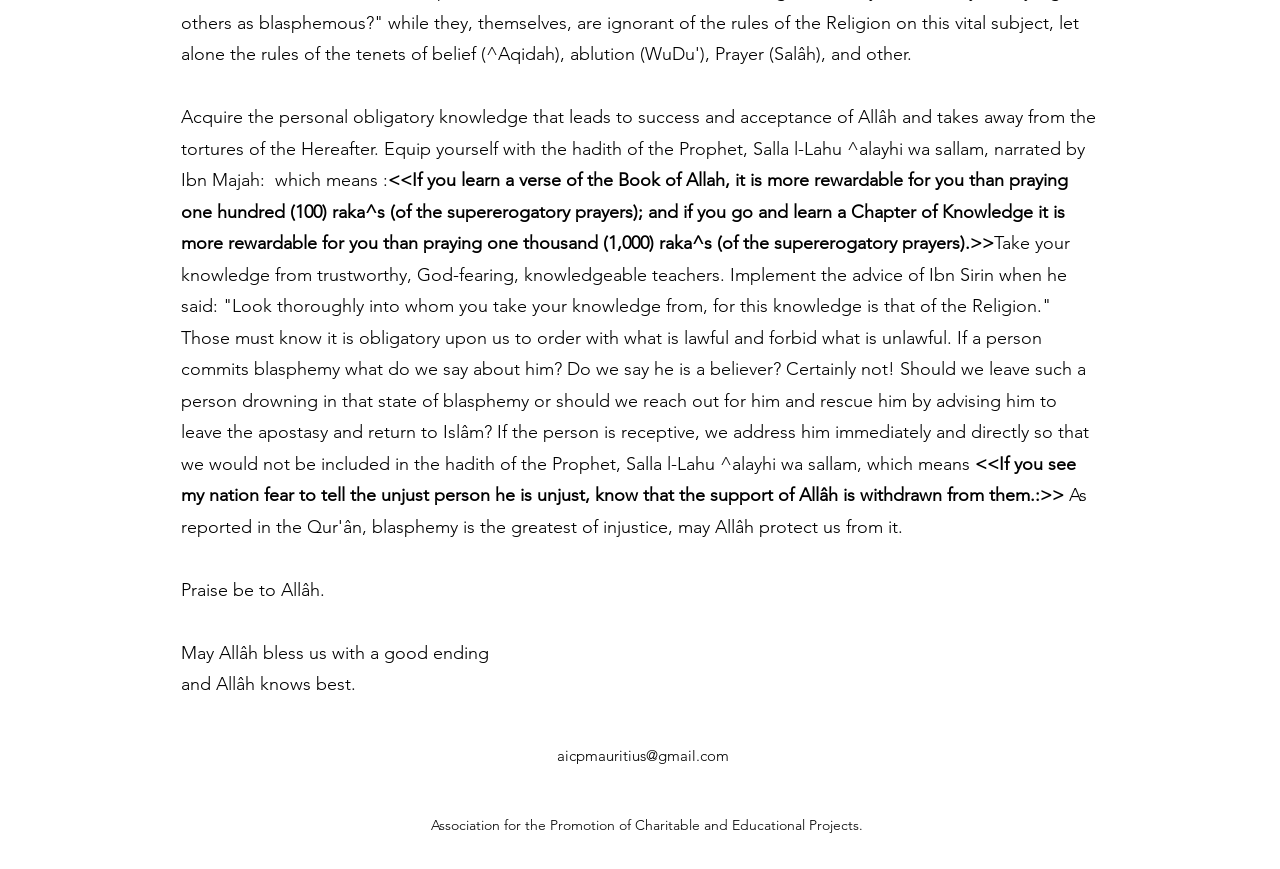Determine the bounding box for the UI element that matches this description: "aicpmauritius@gmail.com".

[0.435, 0.858, 0.569, 0.88]